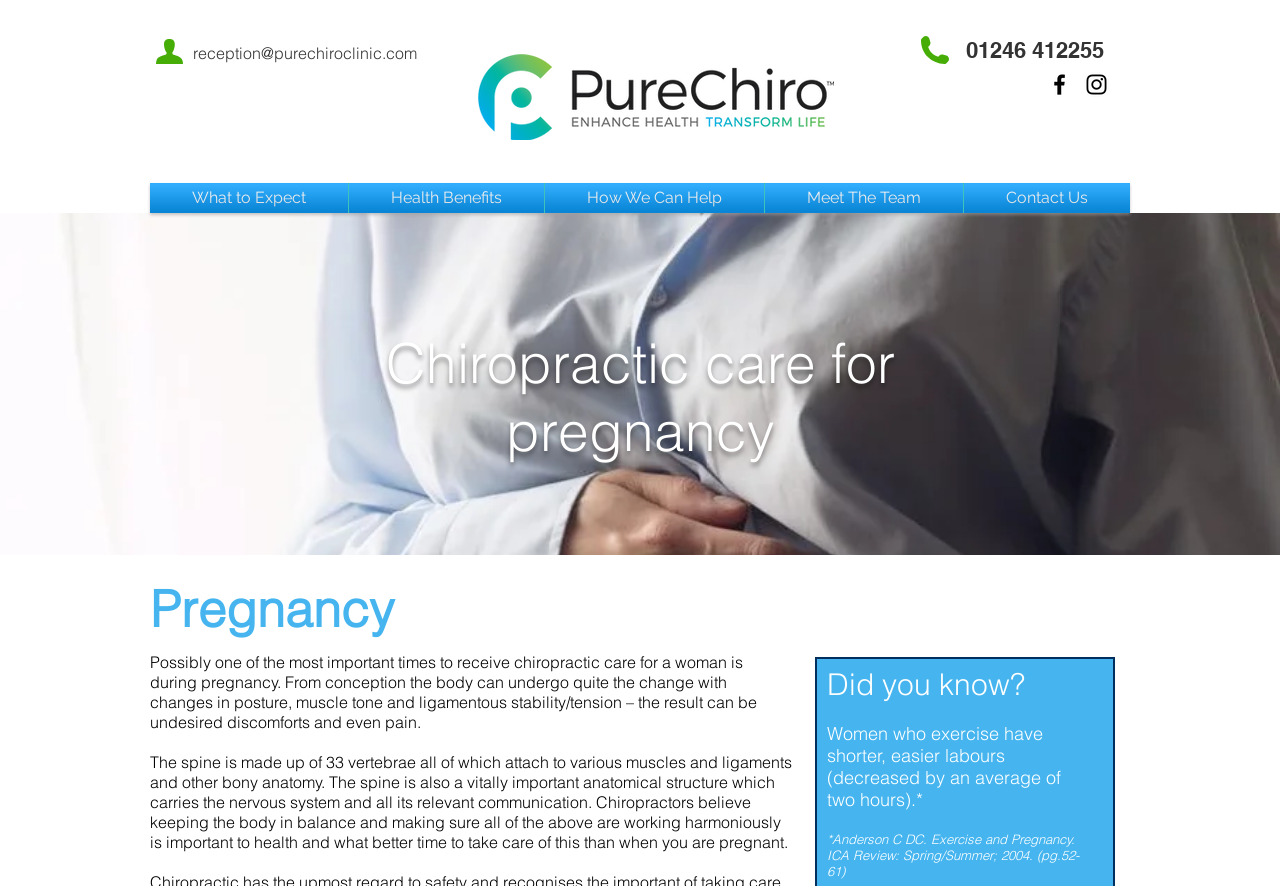Provide the bounding box coordinates for the area that should be clicked to complete the instruction: "Contact the clinic via email".

[0.151, 0.049, 0.326, 0.071]